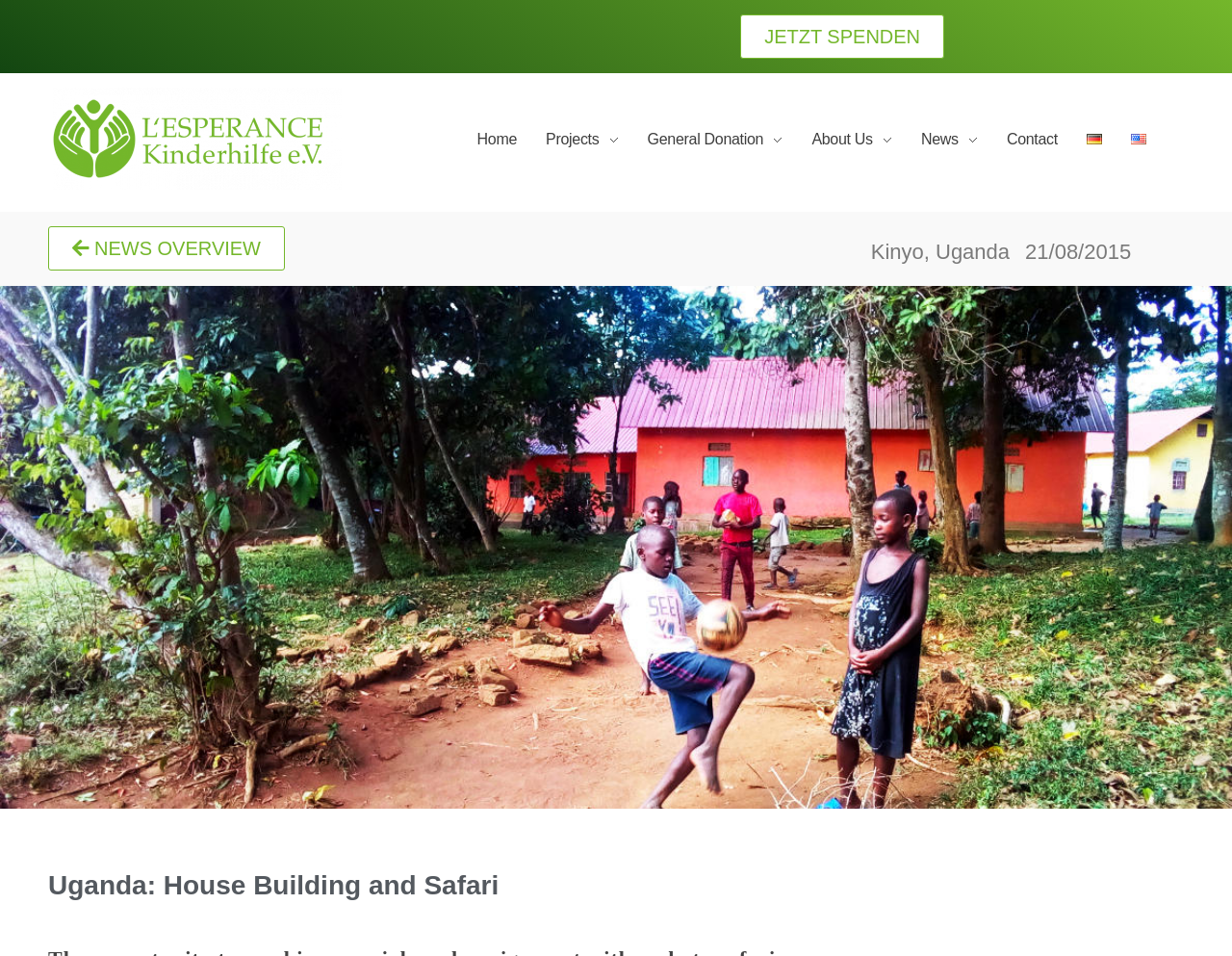Provide the bounding box coordinates of the HTML element described by the text: "Lesperance Kinderhilfe e.V.".

[0.042, 0.197, 0.233, 0.23]